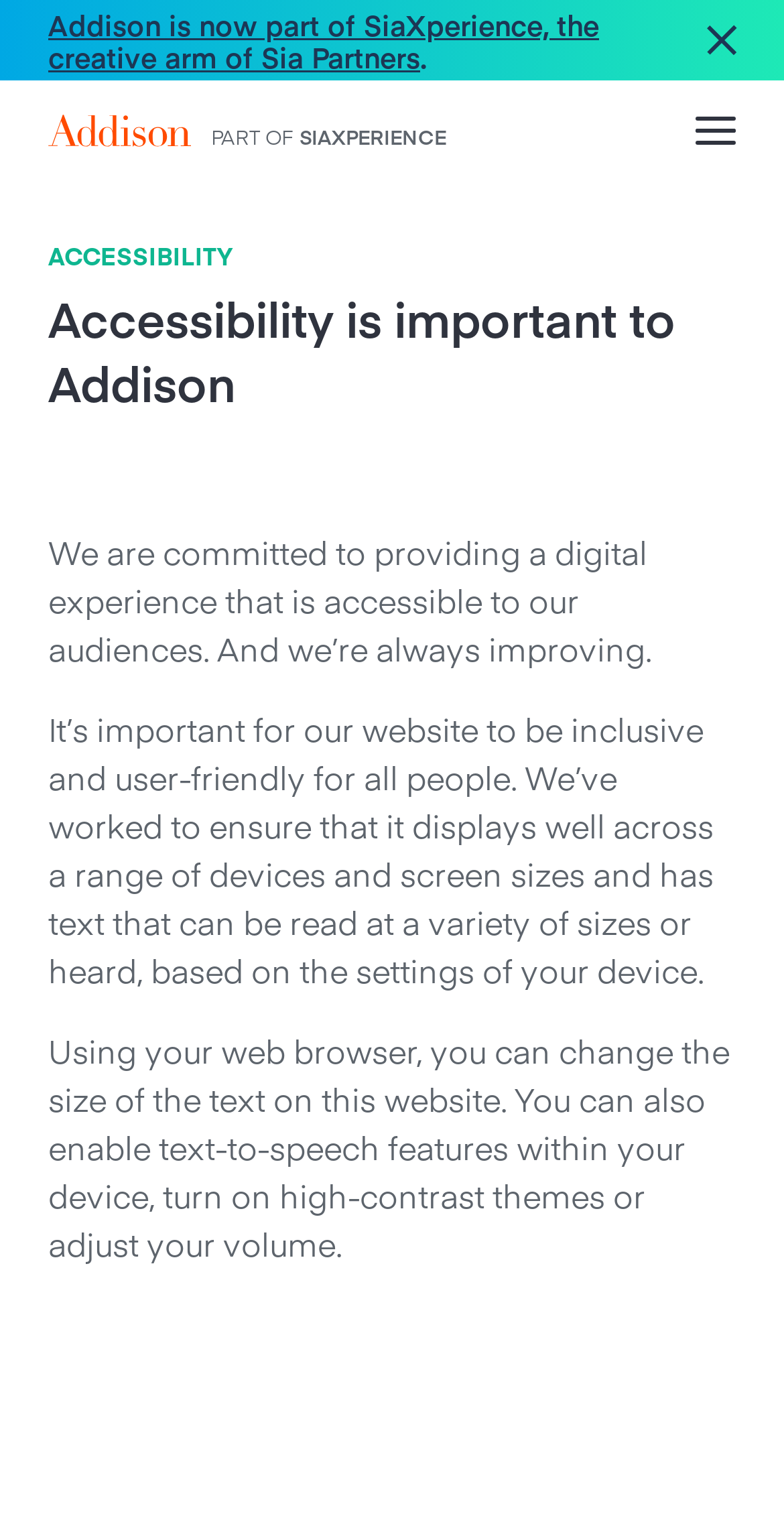From the element description: "(212) 229 5000", extract the bounding box coordinates of the UI element. The coordinates should be expressed as four float numbers between 0 and 1, in the order [left, top, right, bottom].

[0.062, 0.799, 0.308, 0.826]